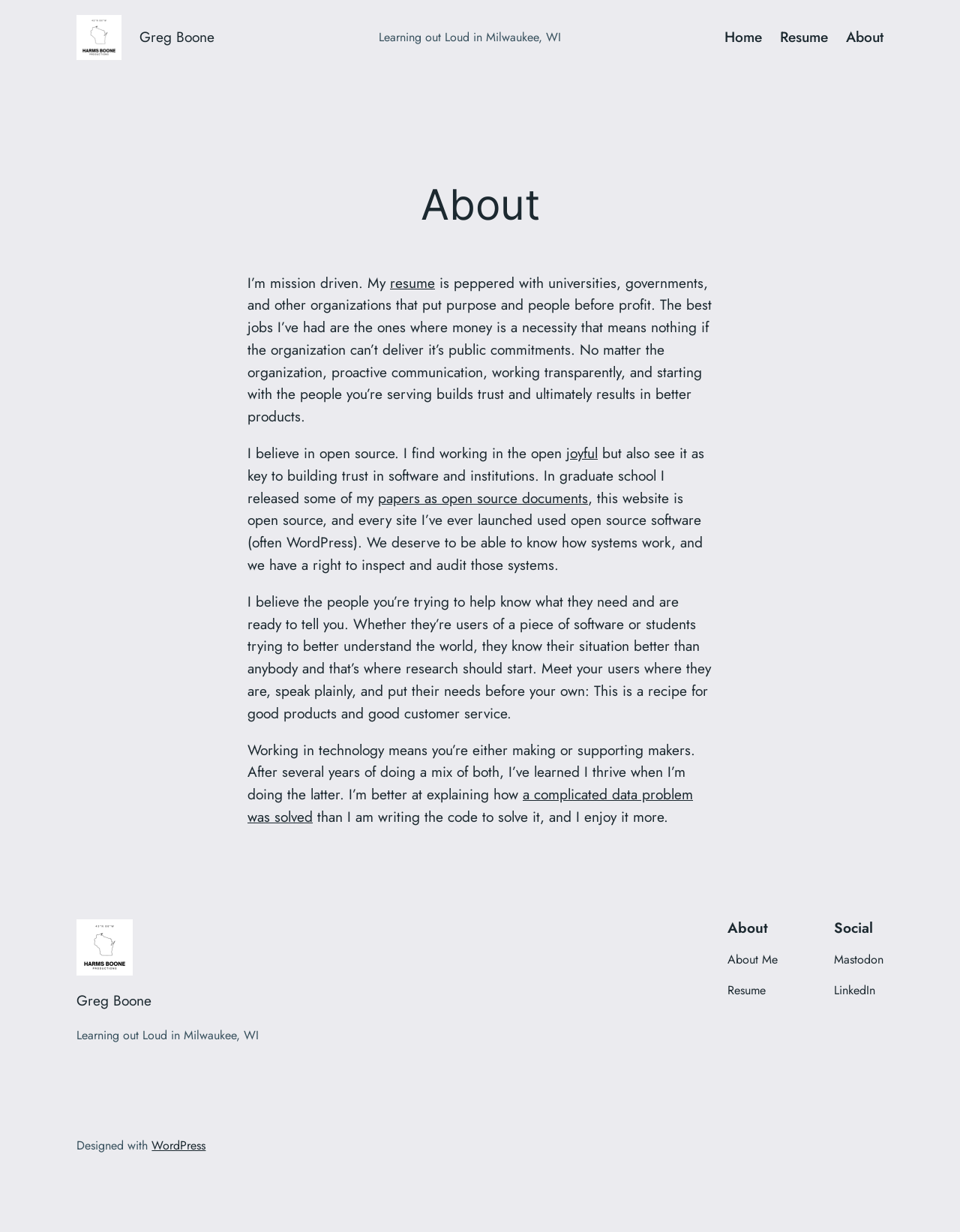Show the bounding box coordinates for the element that needs to be clicked to execute the following instruction: "Click on the 'ARCH ENEMY ARTS' link". Provide the coordinates in the form of four float numbers between 0 and 1, i.e., [left, top, right, bottom].

None